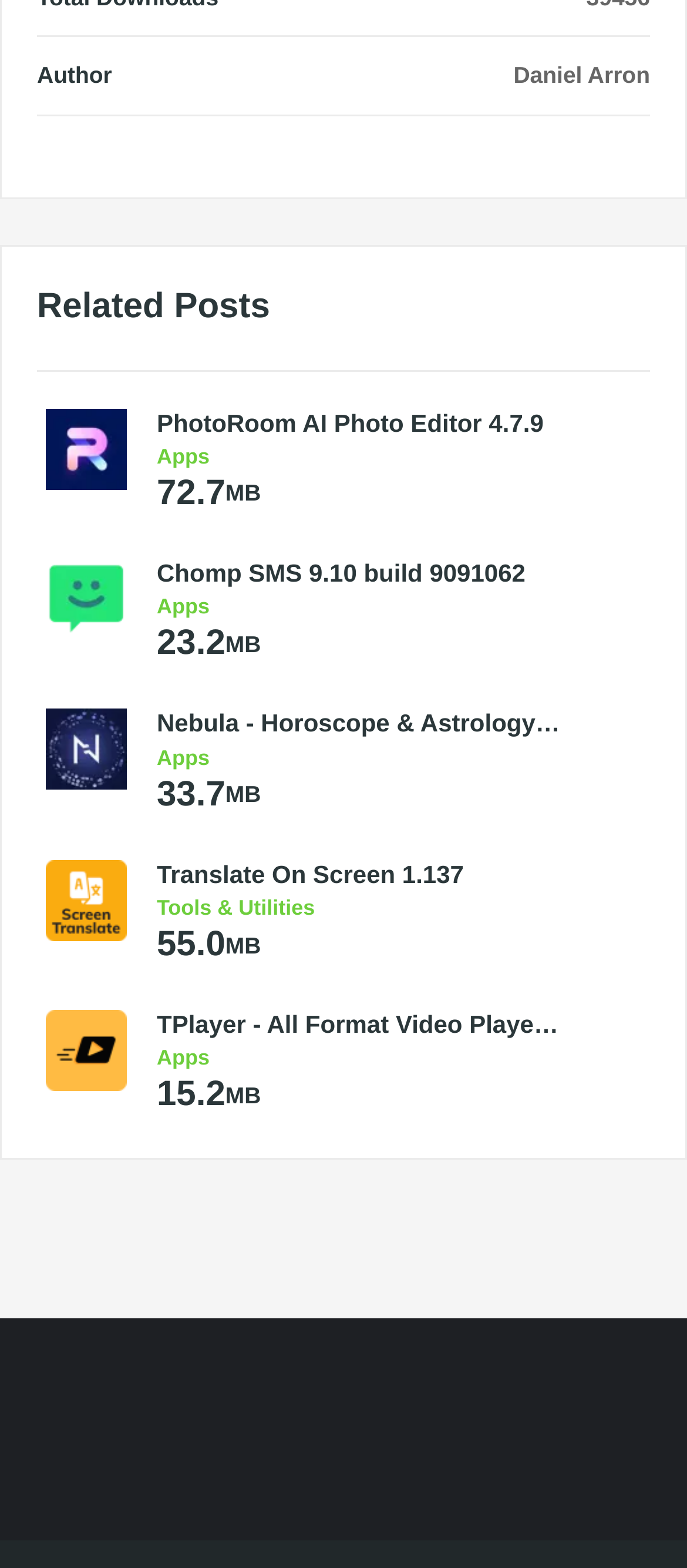Given the element description Chomp SMS 9.10 build 9091062, specify the bounding box coordinates of the corresponding UI element in the format (top-left x, top-left y, bottom-right x, bottom-right y). All values must be between 0 and 1.

[0.228, 0.353, 0.818, 0.378]